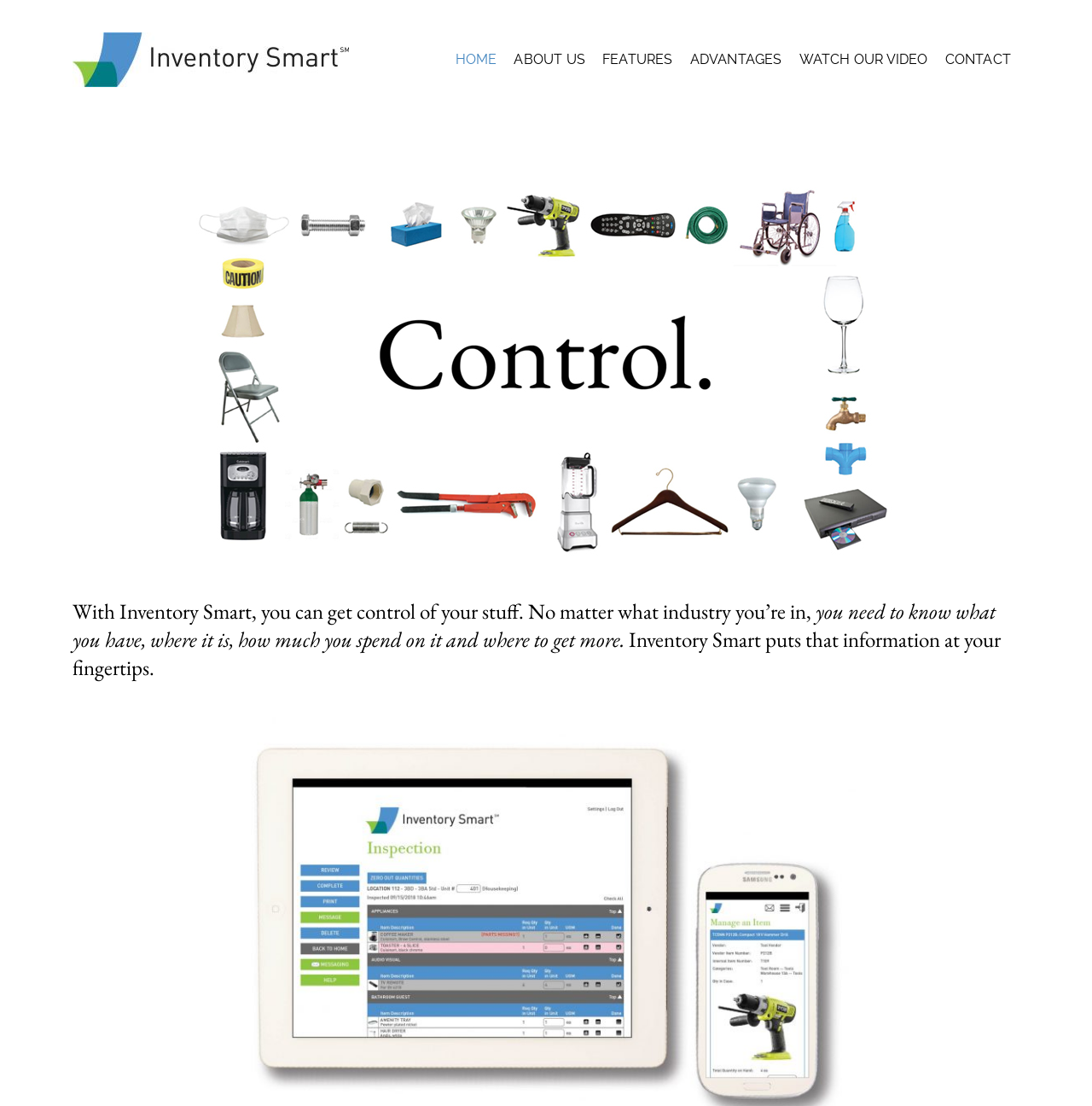Give a one-word or one-phrase response to the question:
What is Inventory Smart?

Inventory management system